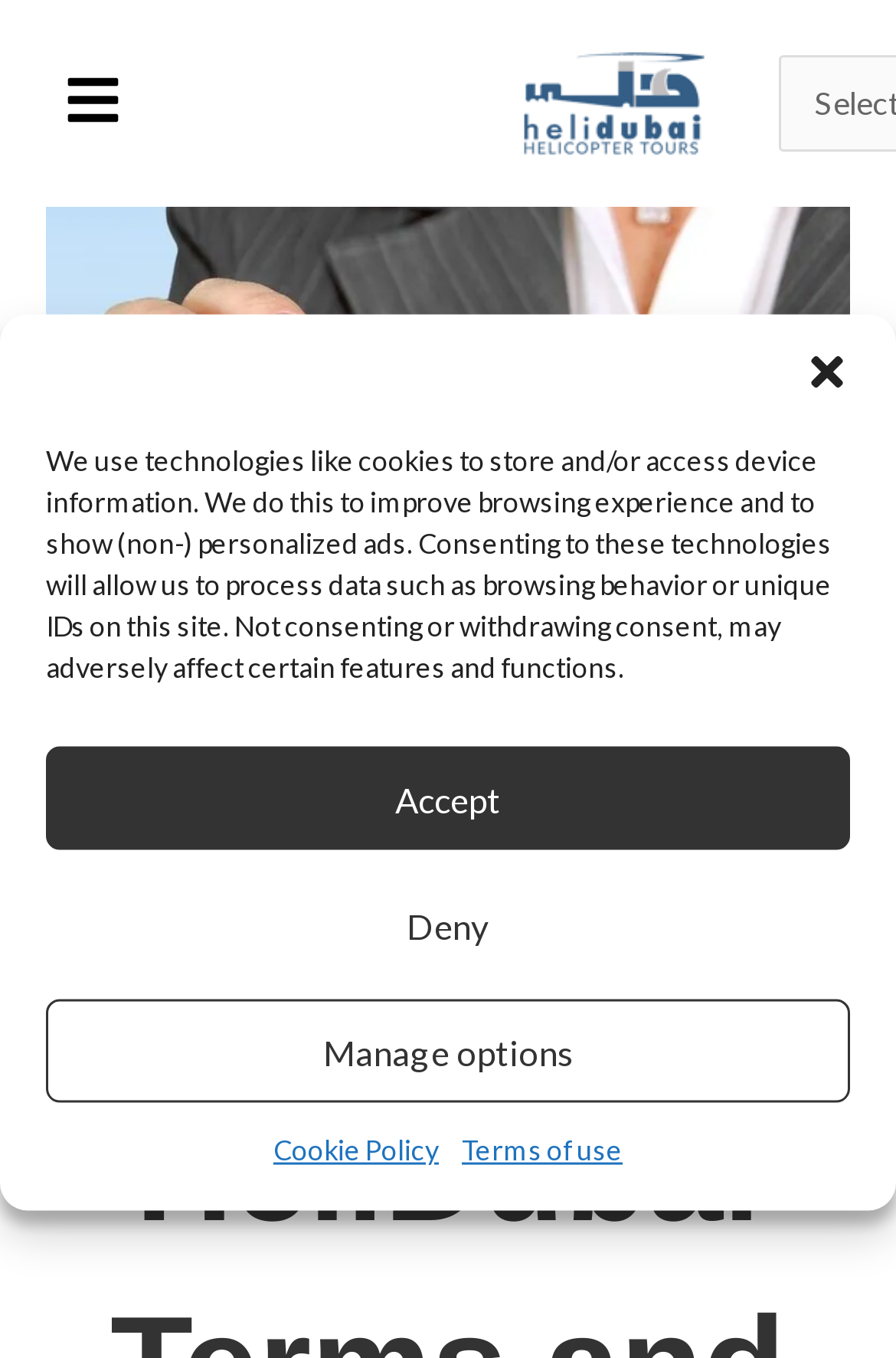What is the purpose of the 'Close dialog' button?
Provide a well-explained and detailed answer to the question.

The 'Close dialog' button is located in the dialog box with the text 'We use technologies like cookies to store and/or access device information.' which suggests that it is used to close the dialog box.